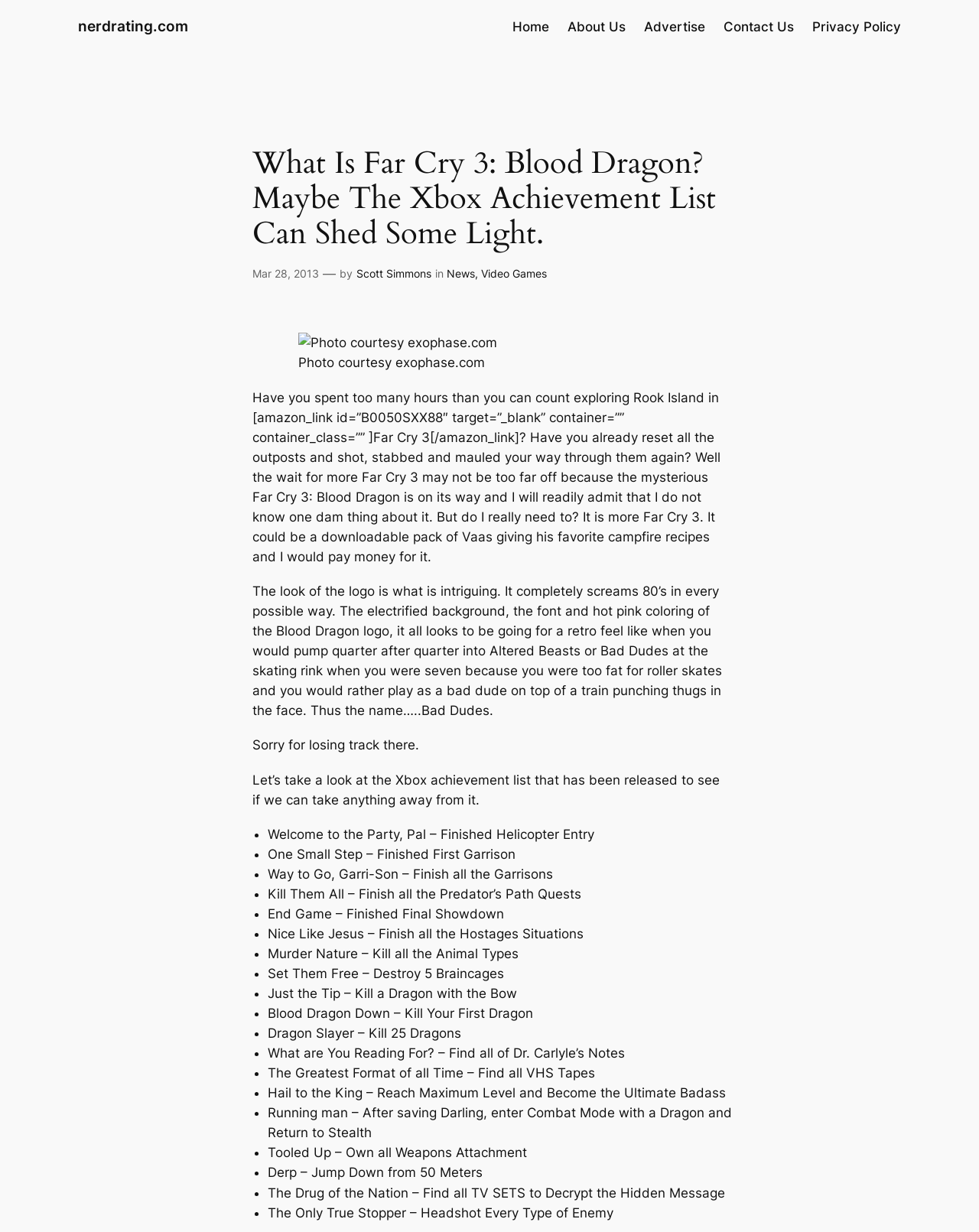How many achievements are listed in the article?
Give a detailed response to the question by analyzing the screenshot.

The article lists 20 achievements with their corresponding descriptions, each starting with a bullet point.